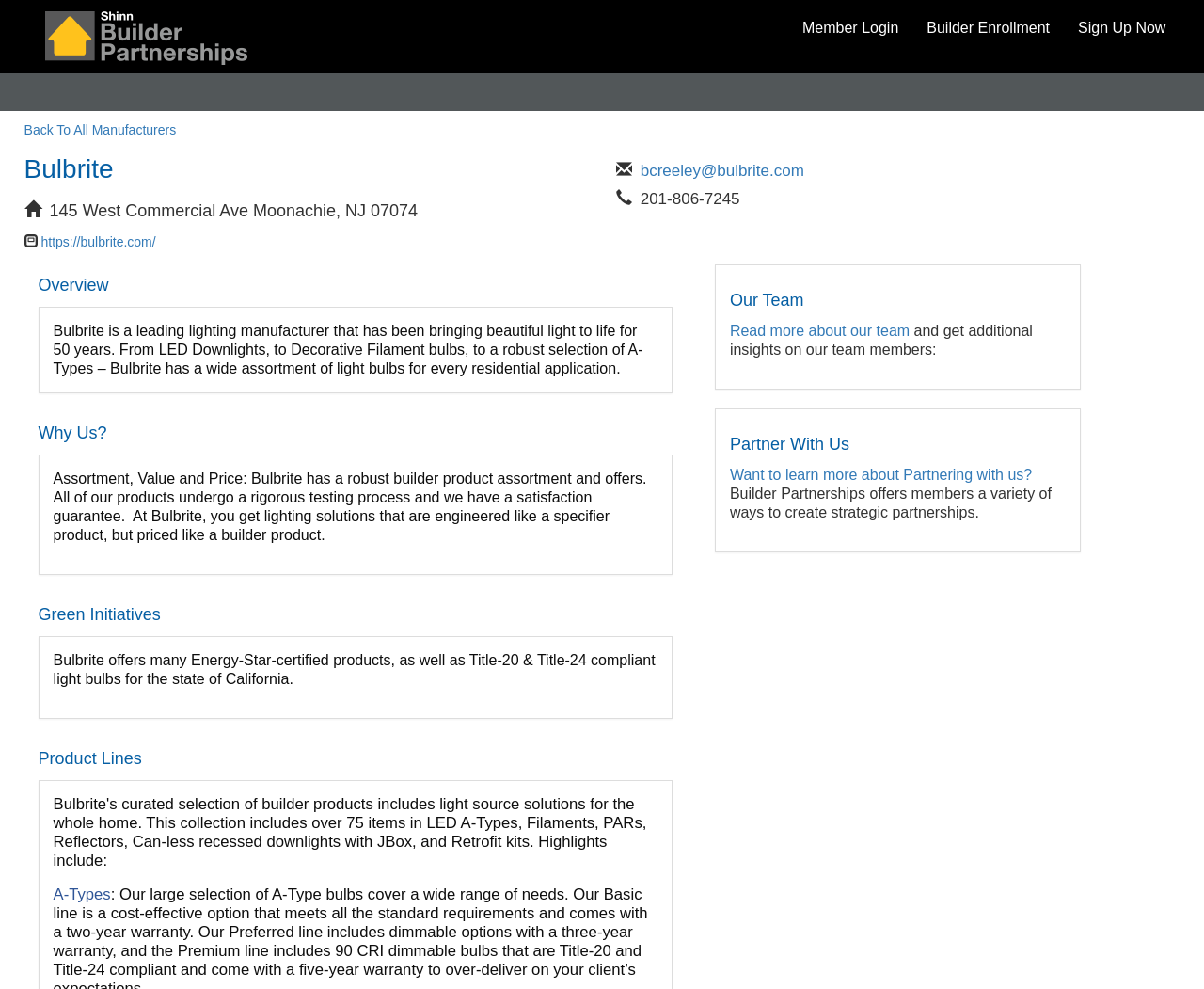Please answer the following question using a single word or phrase: 
What is the primary product of Bulbrite?

Light bulbs